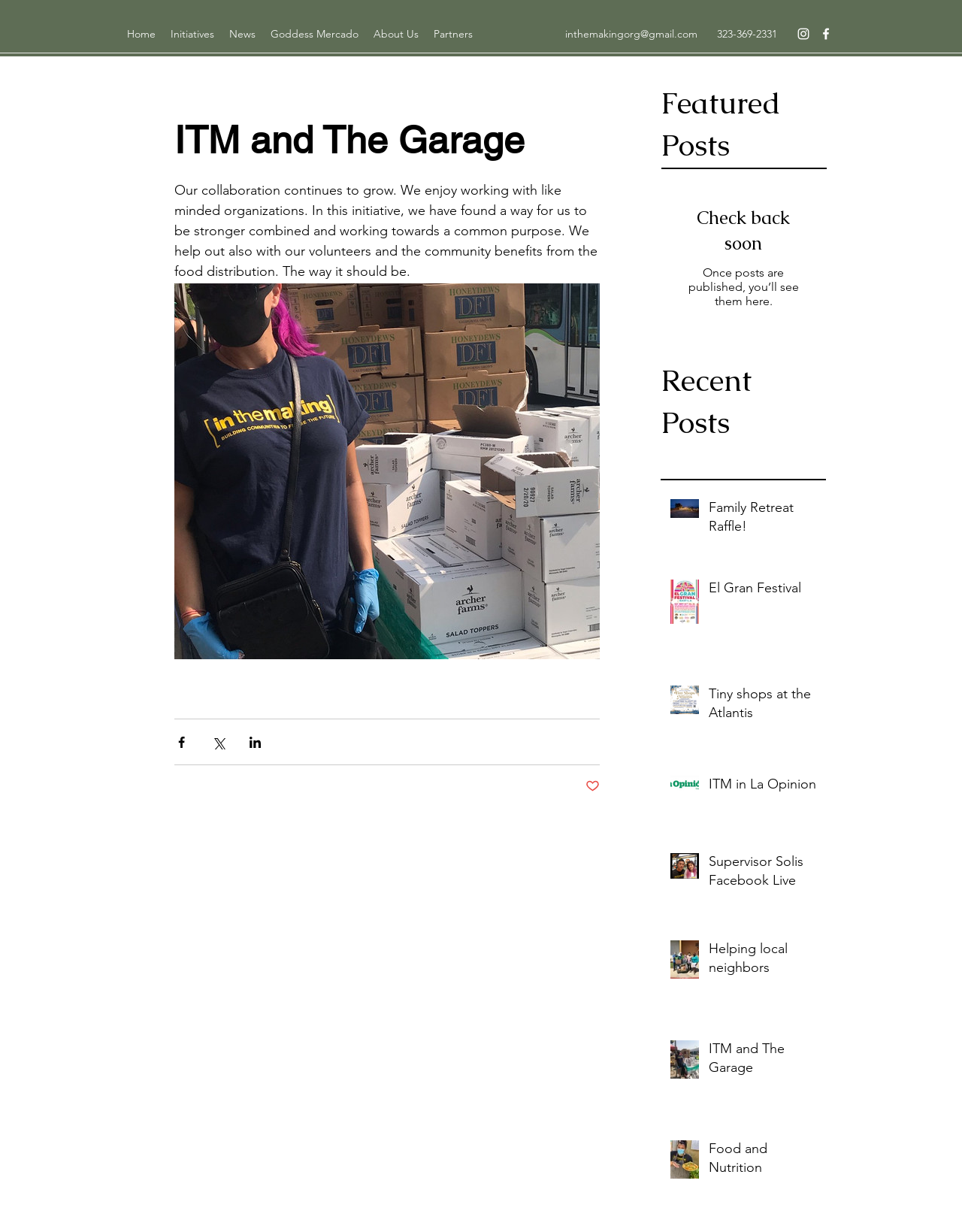How many recent posts are there?
From the image, provide a succinct answer in one word or a short phrase.

6